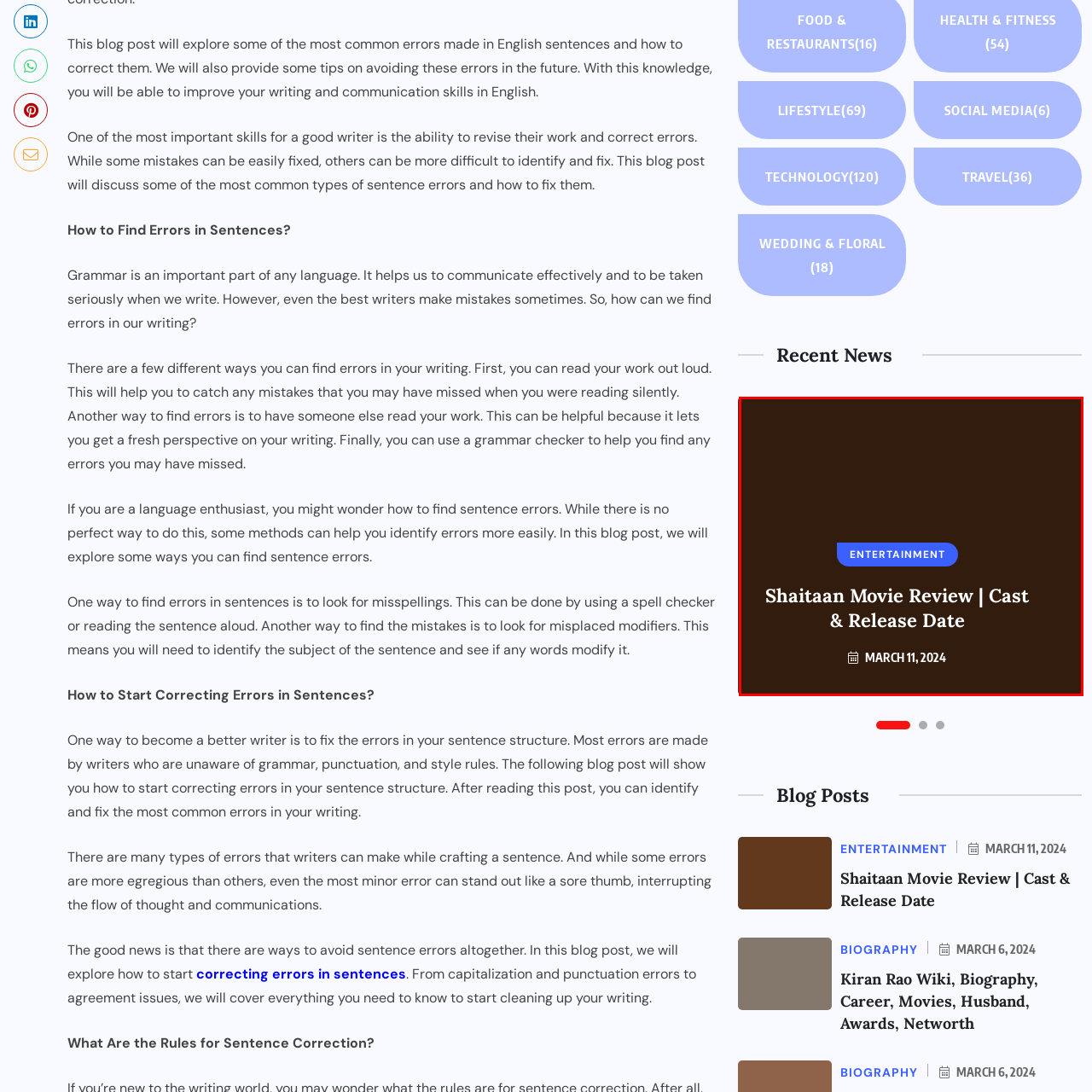Inspect the area marked by the red box and provide a short answer to the question: What is the release date of the movie?

Not mentioned